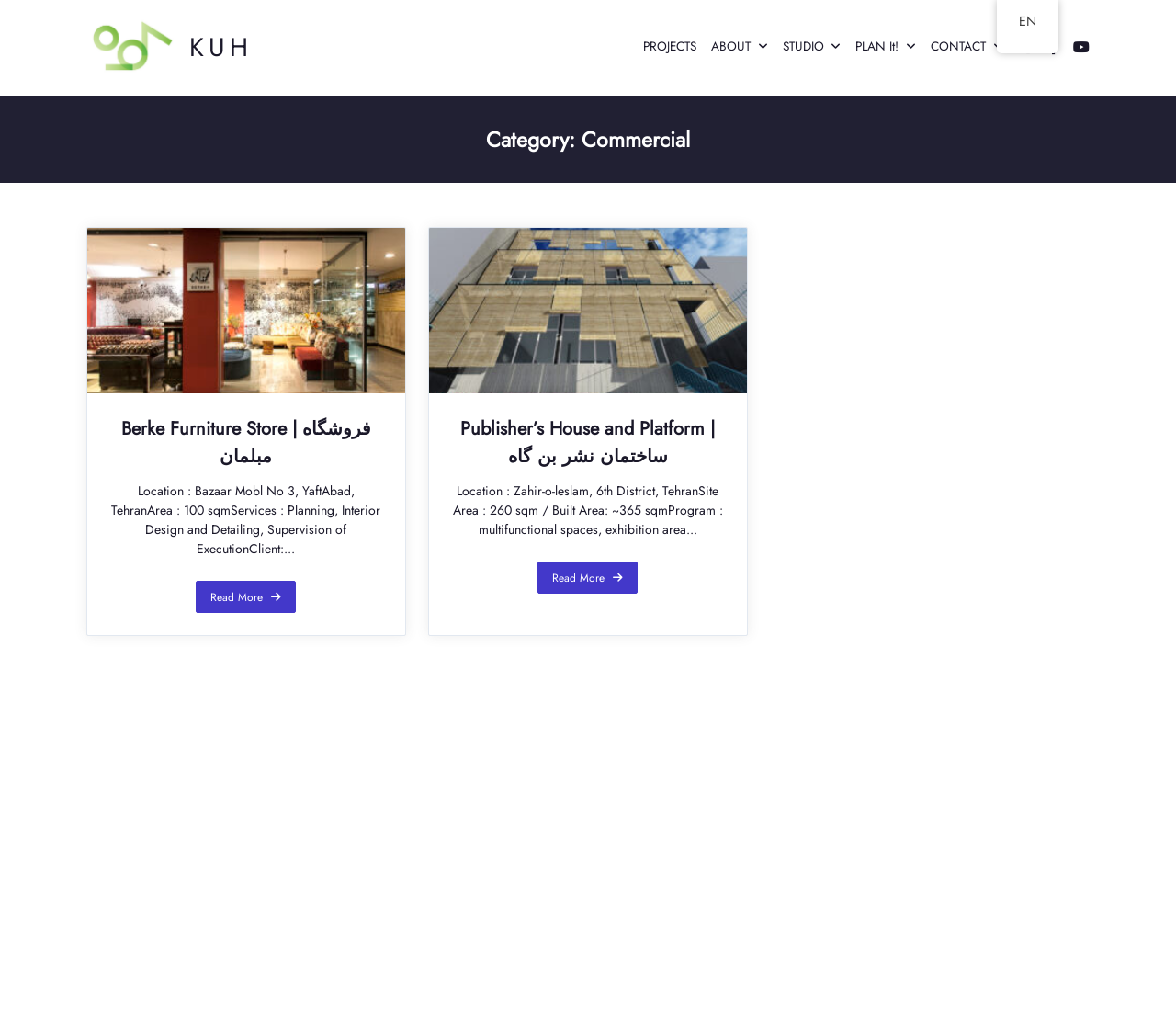What is the built area of the Publisher’s House and Platform?
Answer the question with just one word or phrase using the image.

~365 sqm